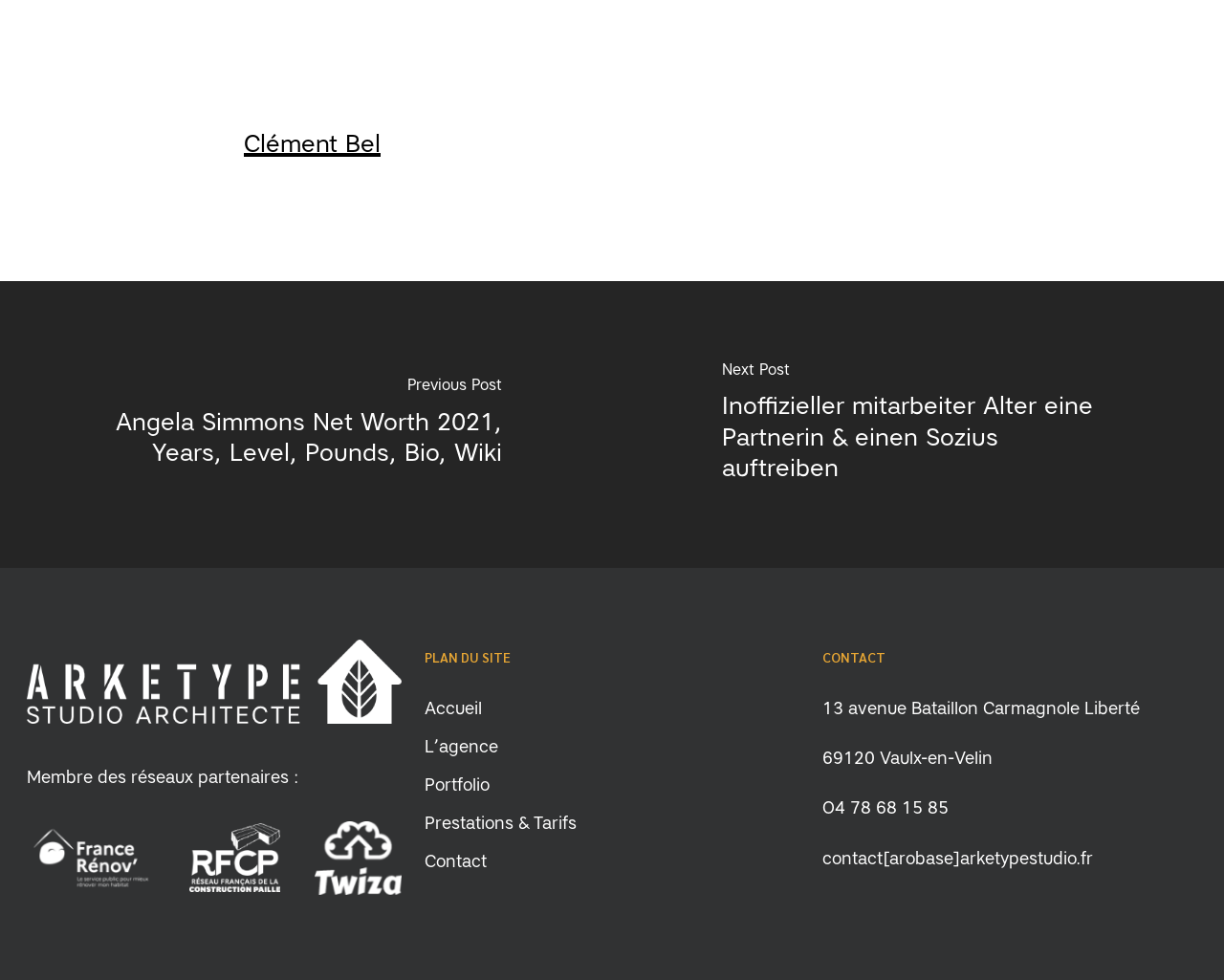Can you show the bounding box coordinates of the region to click on to complete the task described in the instruction: "Click the Ecigguide Logo"?

None